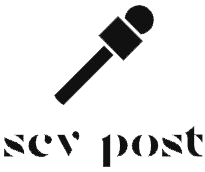What font style is used for the text 'scv post'?
Look at the image and respond with a single word or a short phrase.

Bold and straightforward